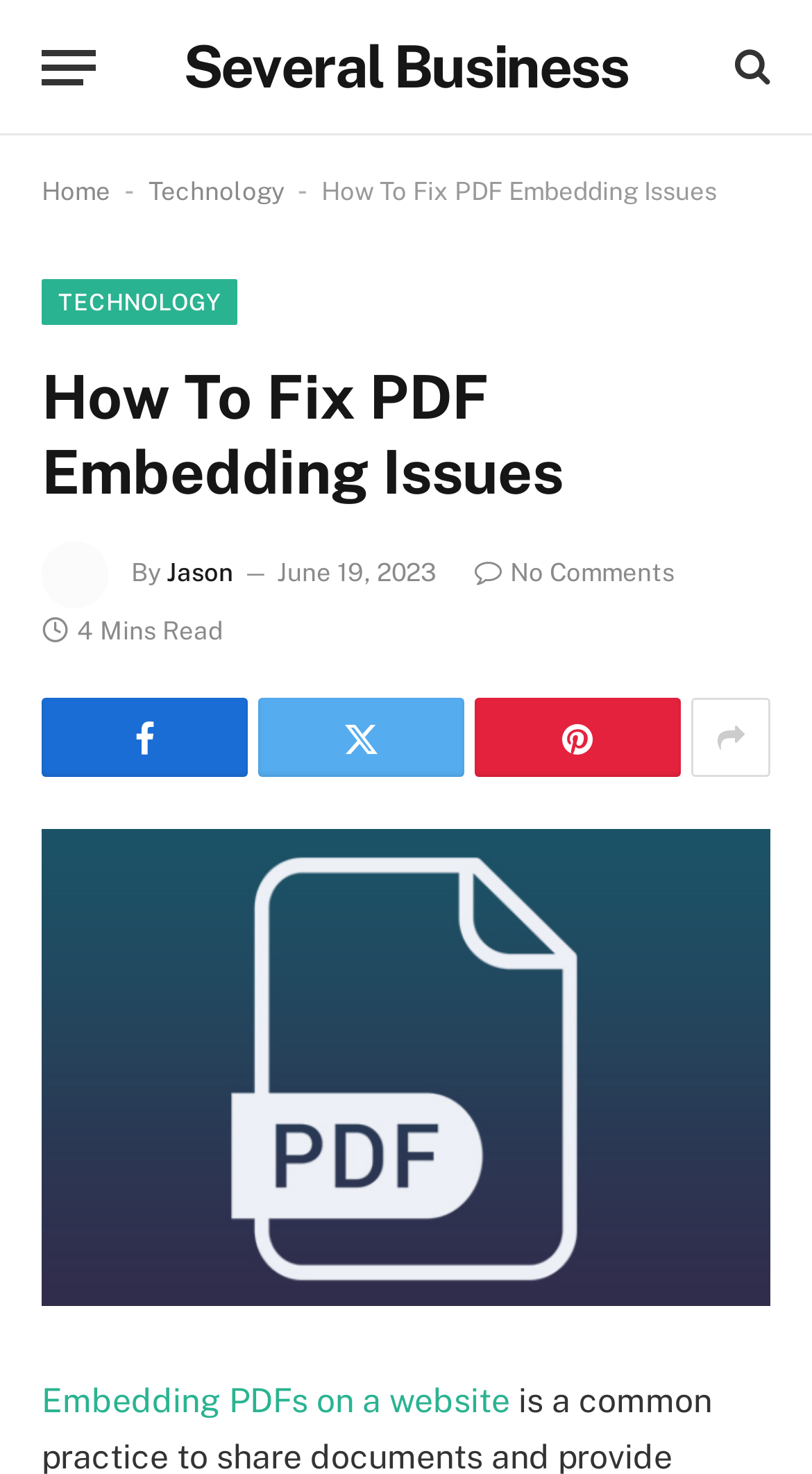Identify the bounding box coordinates of the specific part of the webpage to click to complete this instruction: "Go to the home page".

[0.051, 0.12, 0.136, 0.14]